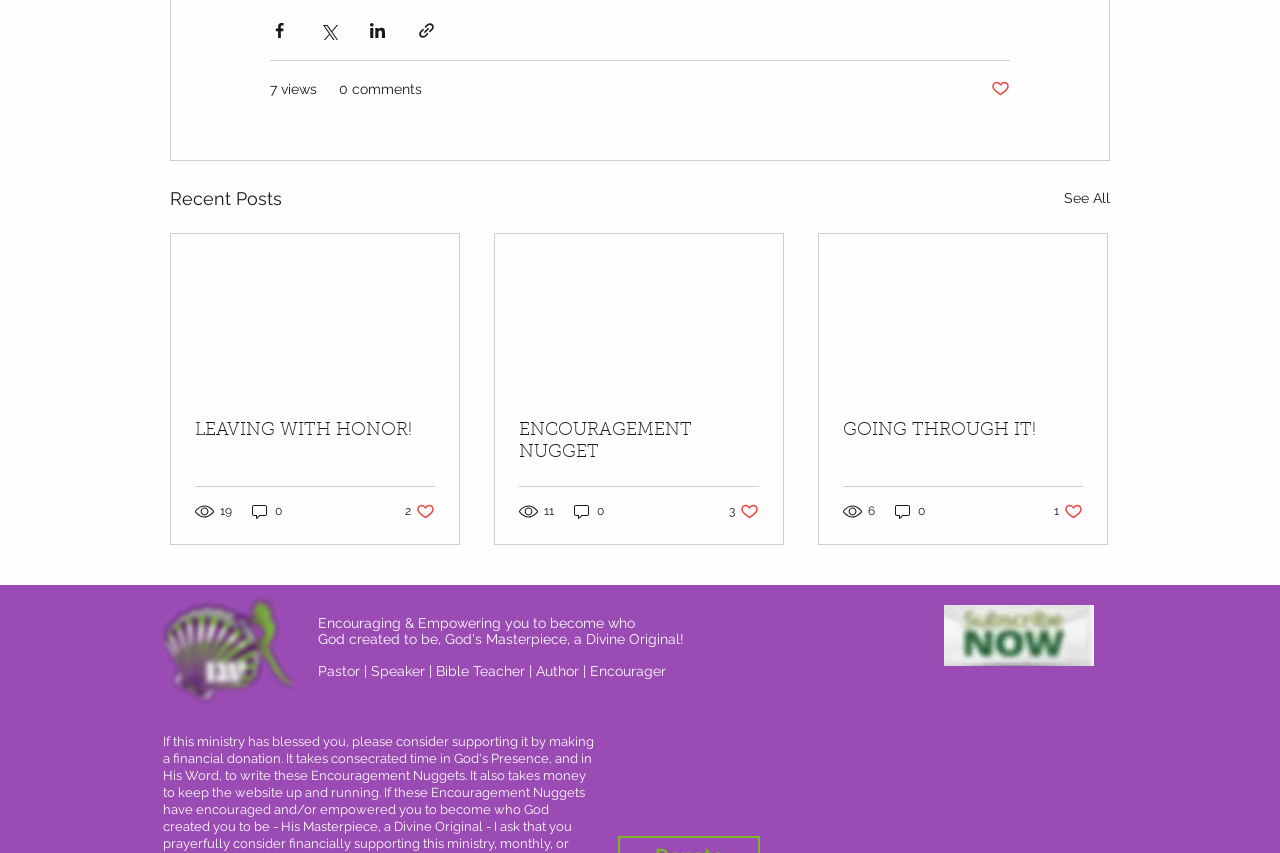Please specify the bounding box coordinates of the region to click in order to perform the following instruction: "Visit the author's Facebook page".

[0.698, 0.853, 0.723, 0.89]